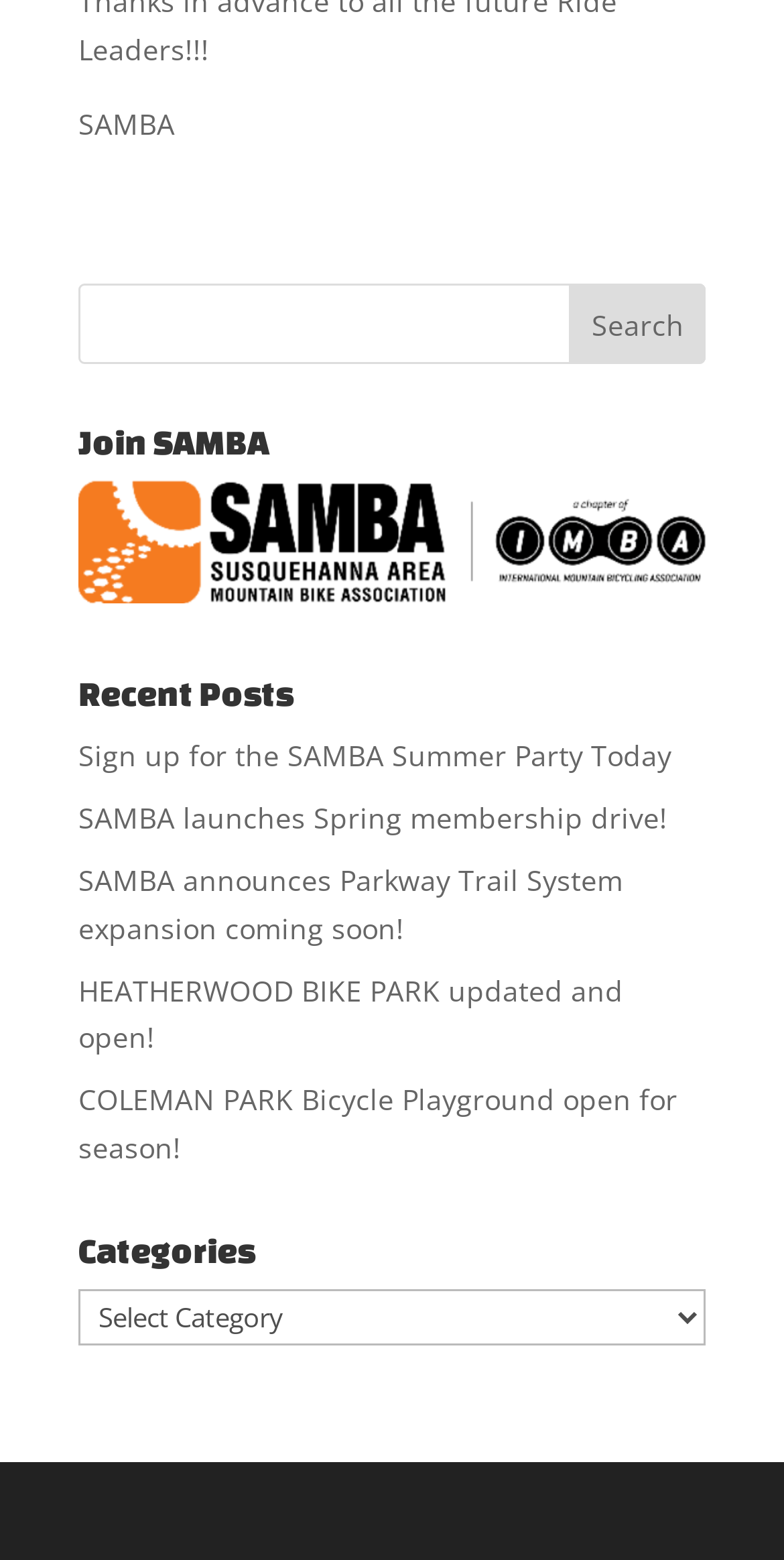Identify the coordinates of the bounding box for the element that must be clicked to accomplish the instruction: "Select a category".

[0.1, 0.826, 0.9, 0.862]